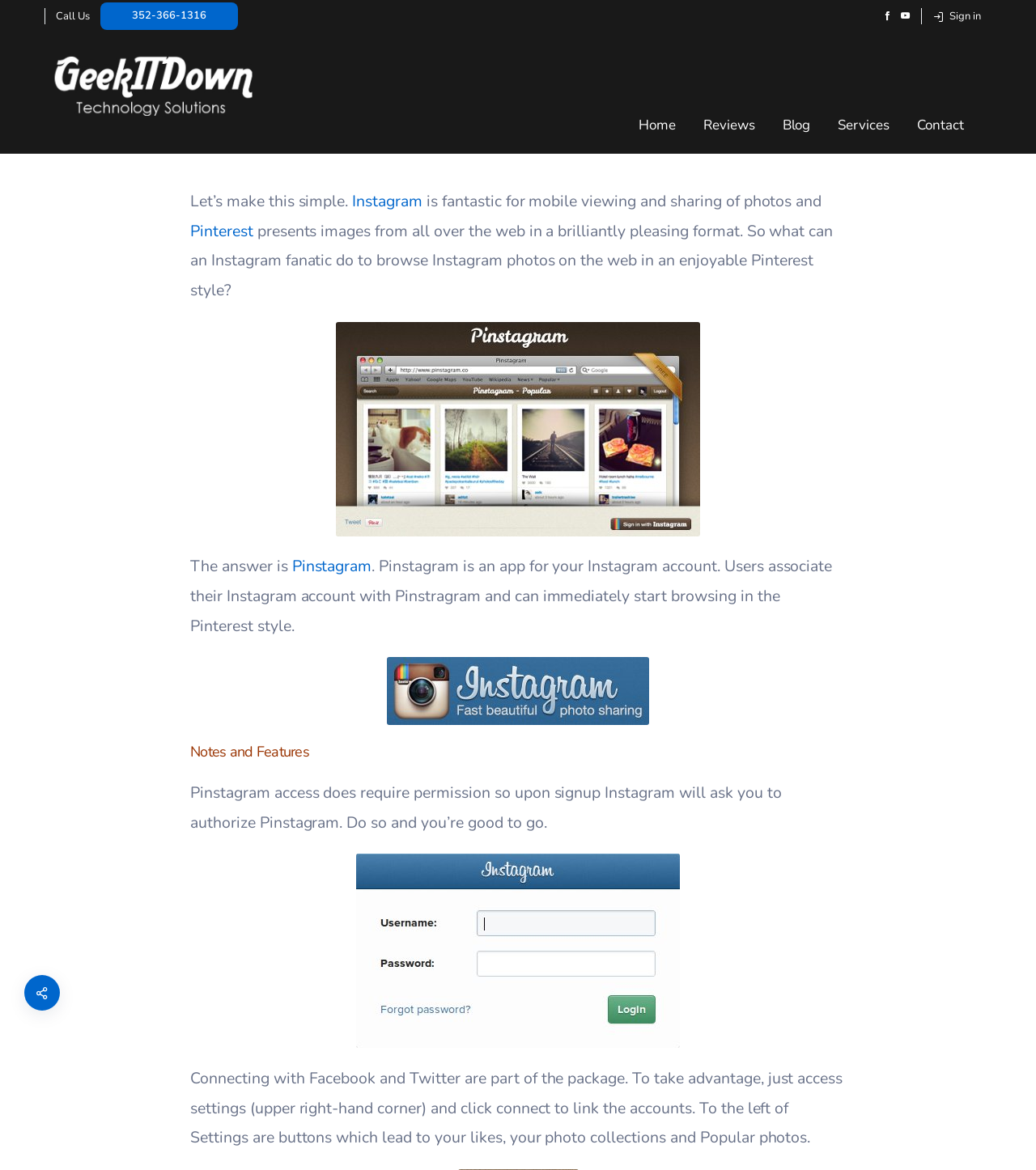Please find the bounding box coordinates of the clickable region needed to complete the following instruction: "Read the blog post". The bounding box coordinates must consist of four float numbers between 0 and 1, i.e., [left, top, right, bottom].

[0.184, 0.162, 0.34, 0.181]